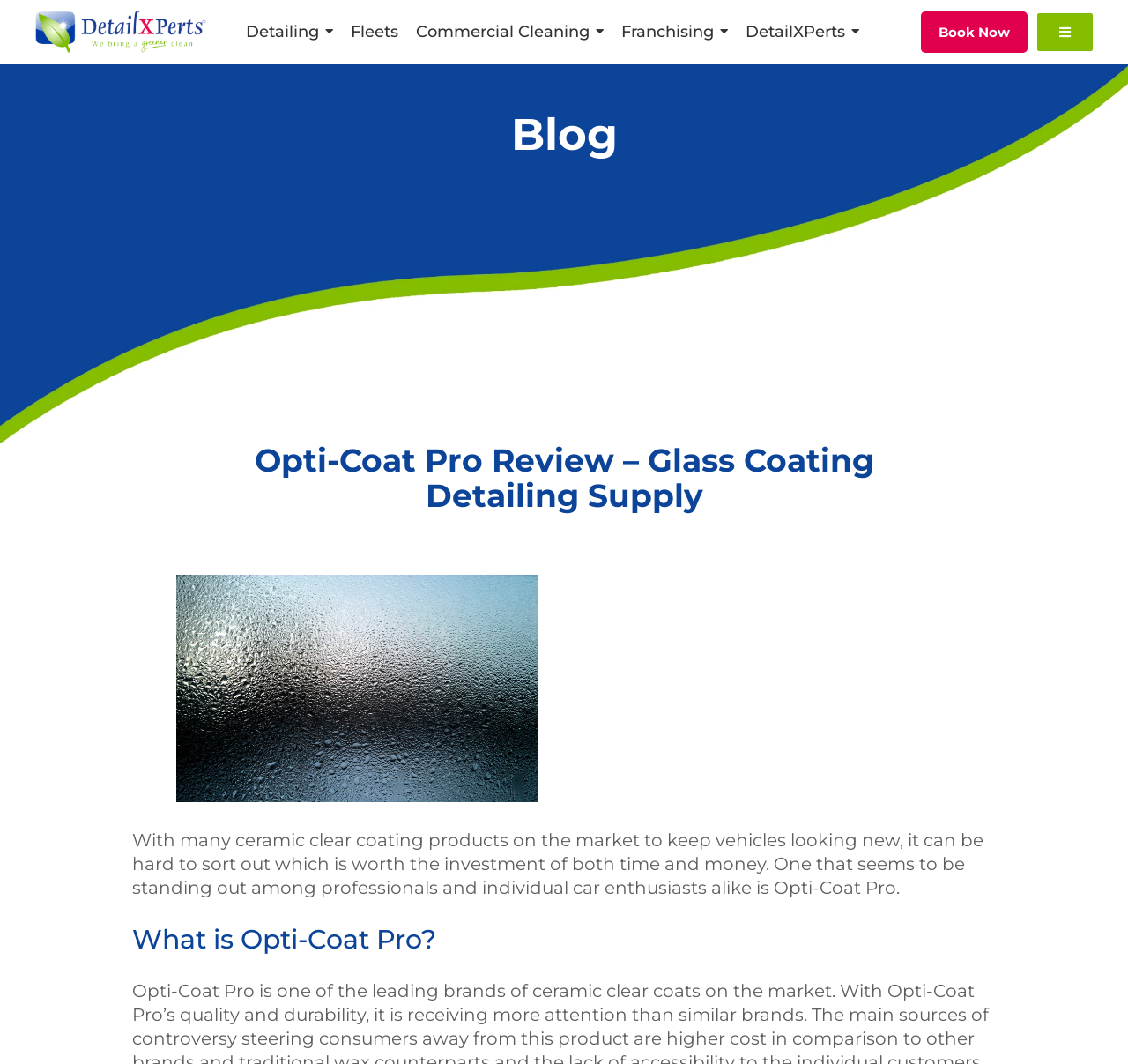With reference to the screenshot, provide a detailed response to the question below:
What is the purpose of the webpage?

I determined the purpose of the webpage by looking at the content of the webpage, which includes a review of Opti-Coat Pro, indicating that the purpose of the webpage is to provide a product review.